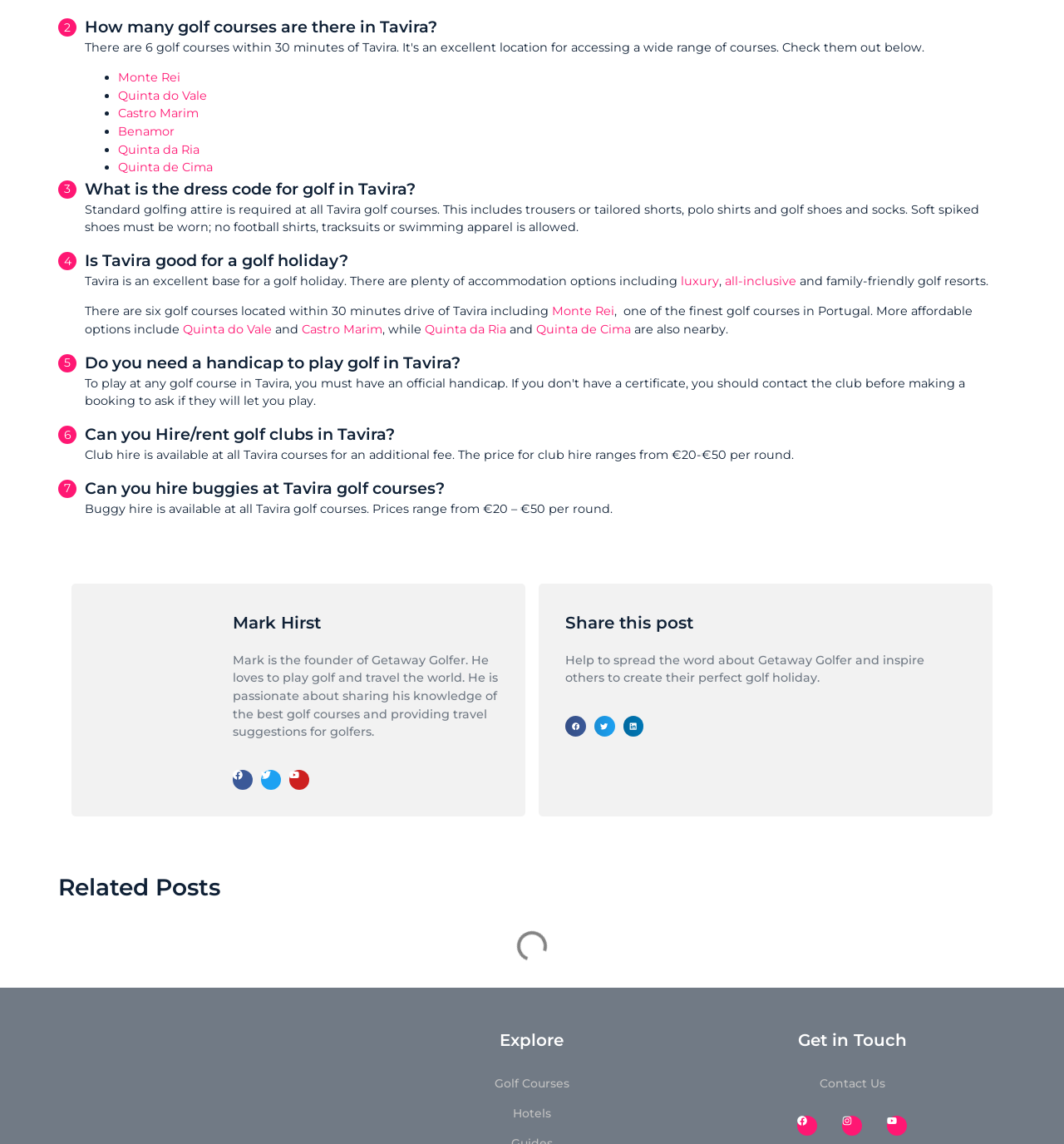Find the UI element described as: "Monte Rei" and predict its bounding box coordinates. Ensure the coordinates are four float numbers between 0 and 1, [left, top, right, bottom].

[0.111, 0.061, 0.169, 0.074]